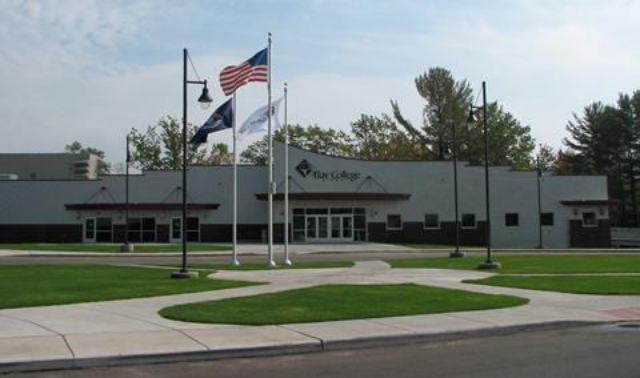Provide a comprehensive description of the image.

The image showcases the exterior of Bay de Noc Community College in Iron Mountain, Michigan. Prominently featured in the foreground are several flags, including the American flag, representing a sense of patriotism and community within the educational environment. The building's architecture is modern, with a light-colored façade accentuated by darker trim, large glass doors, and windows that allow natural light to flood the interior. The inviting entrance is flanked by well-maintained grassy areas, contributing to the overall welcoming atmosphere of the campus. In the background, trees are visible, adding to the greenery of the surrounding landscape, indicative of the region’s natural beauty. This setting not only highlights the institution's commitment to education but also reflects a community-focused environment conducive to learning and development.